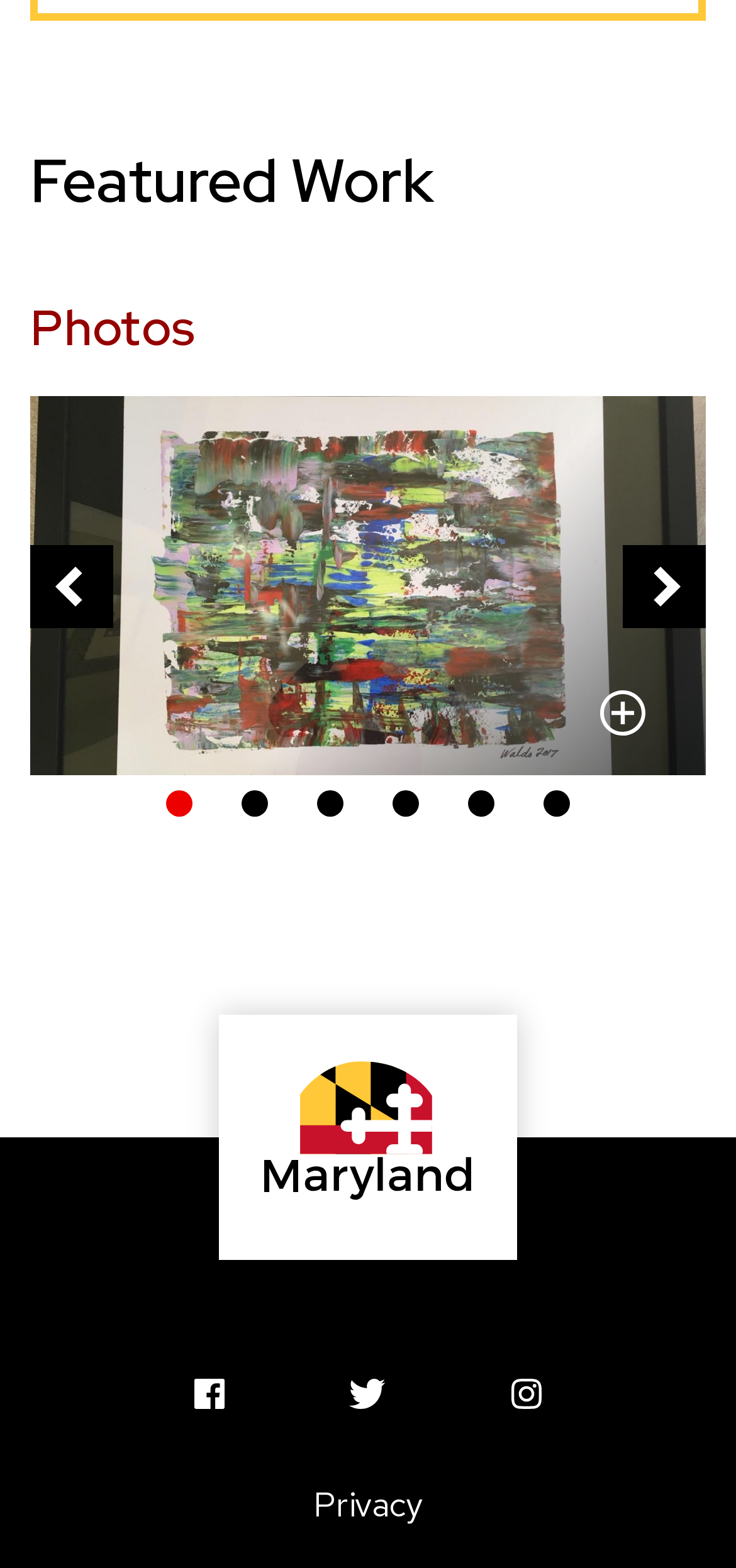Identify the bounding box for the given UI element using the description provided. Coordinates should be in the format (top-left x, top-left y, bottom-right x, bottom-right y) and must be between 0 and 1. Here is the description: MSAC Facebook Profile

[0.244, 0.87, 0.326, 0.909]